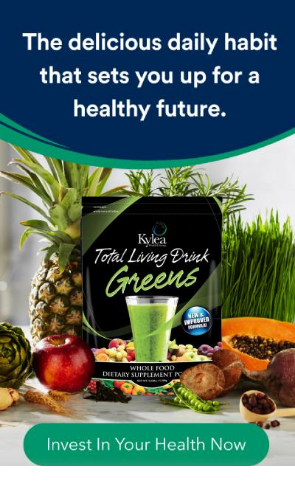Observe the image and answer the following question in detail: What is the purpose of the fruits and vegetables surrounding the product?

The caption states that the product is surrounded by an array of fresh fruits and vegetables, including a pineapple, apples, and various greens, which is meant to emphasize the product's commitment to whole food dietary supplementation.